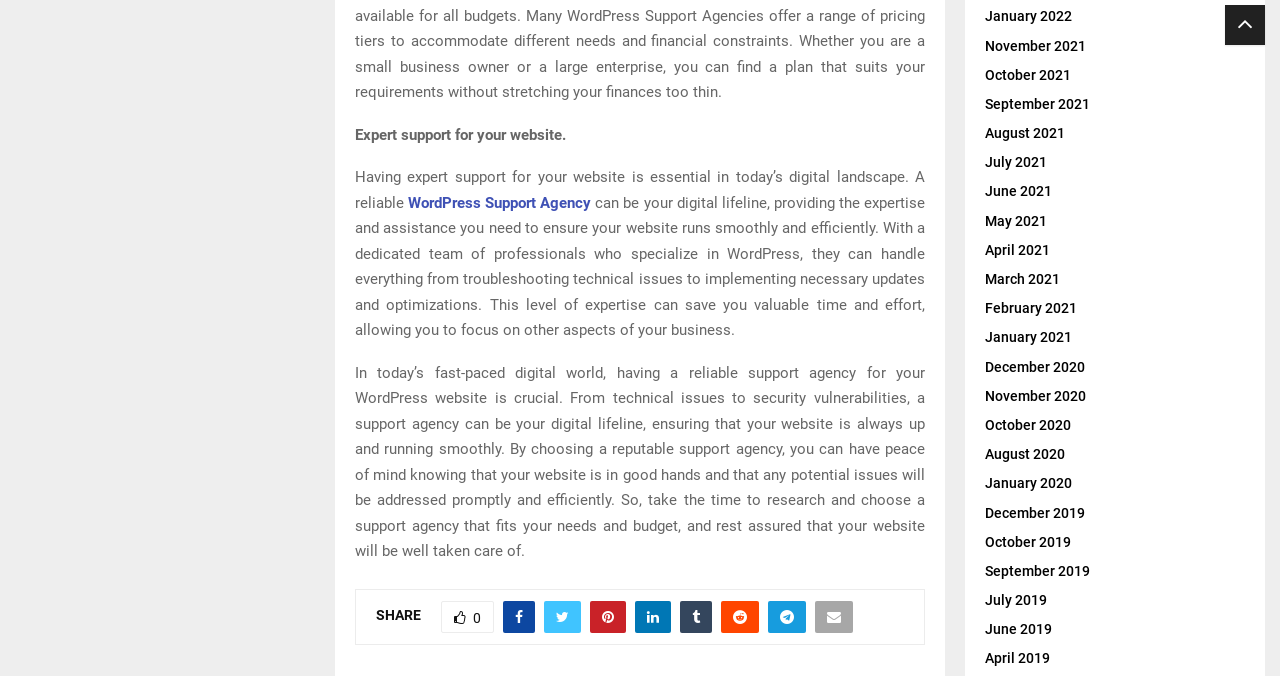Please answer the following question using a single word or phrase: 
What is the location of the 'SHARE' button?

Footer